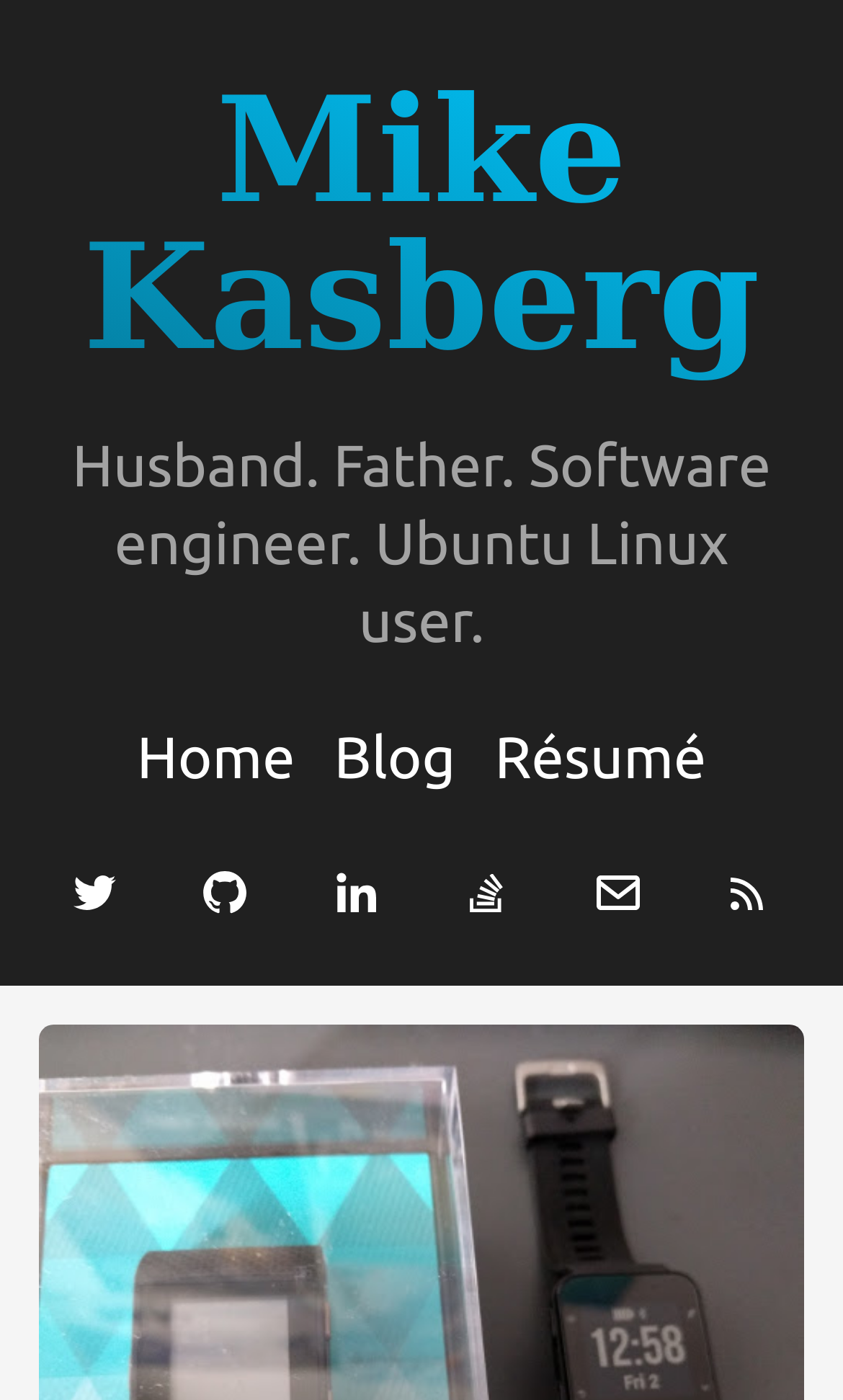Identify the bounding box coordinates of the clickable region to carry out the given instruction: "go to home page".

[0.139, 0.5, 0.373, 0.584]